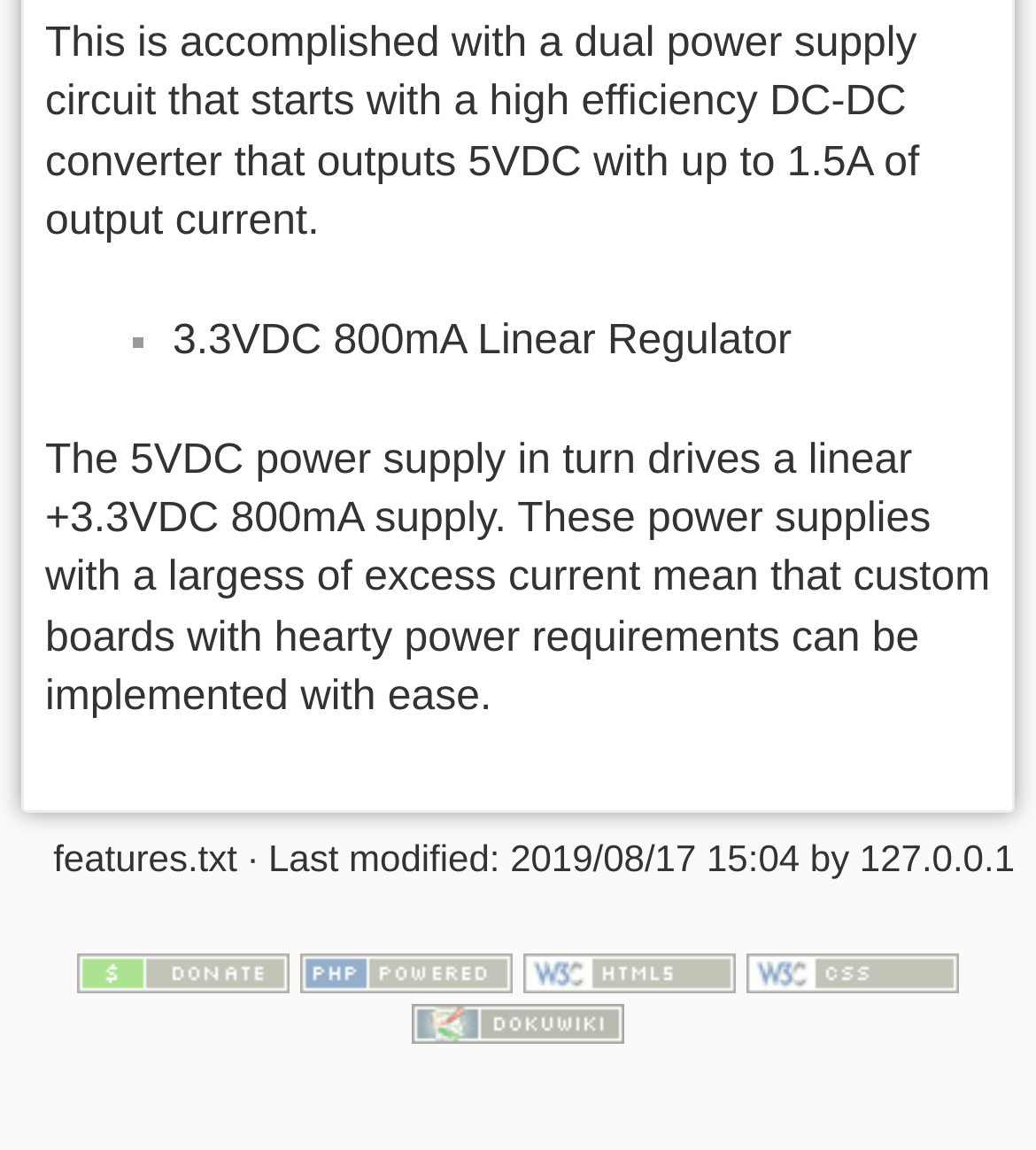What is the name of the wiki software used to power the website?
Refer to the screenshot and deliver a thorough answer to the question presented.

The name of the wiki software is mentioned in the link element with the text 'Driven by DokuWiki', which is located at the bottom of the webpage.